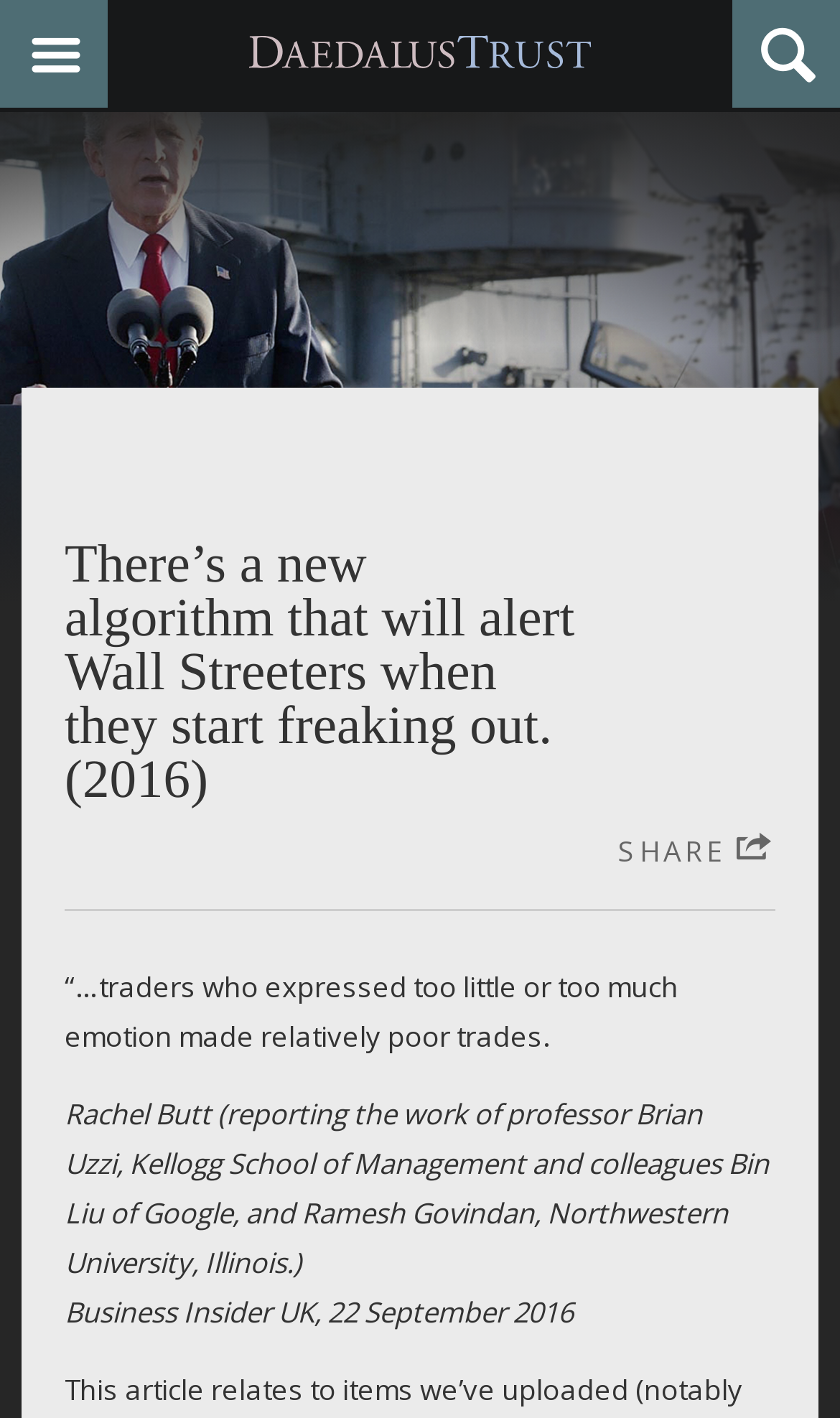What is the purpose of the new algorithm?
We need a detailed and meticulous answer to the question.

Based on the heading 'There’s a new algorithm that will alert Wall Streeters when they start freaking out.', it can be inferred that the purpose of the new algorithm is to alert Wall Streeters when they start freaking out.